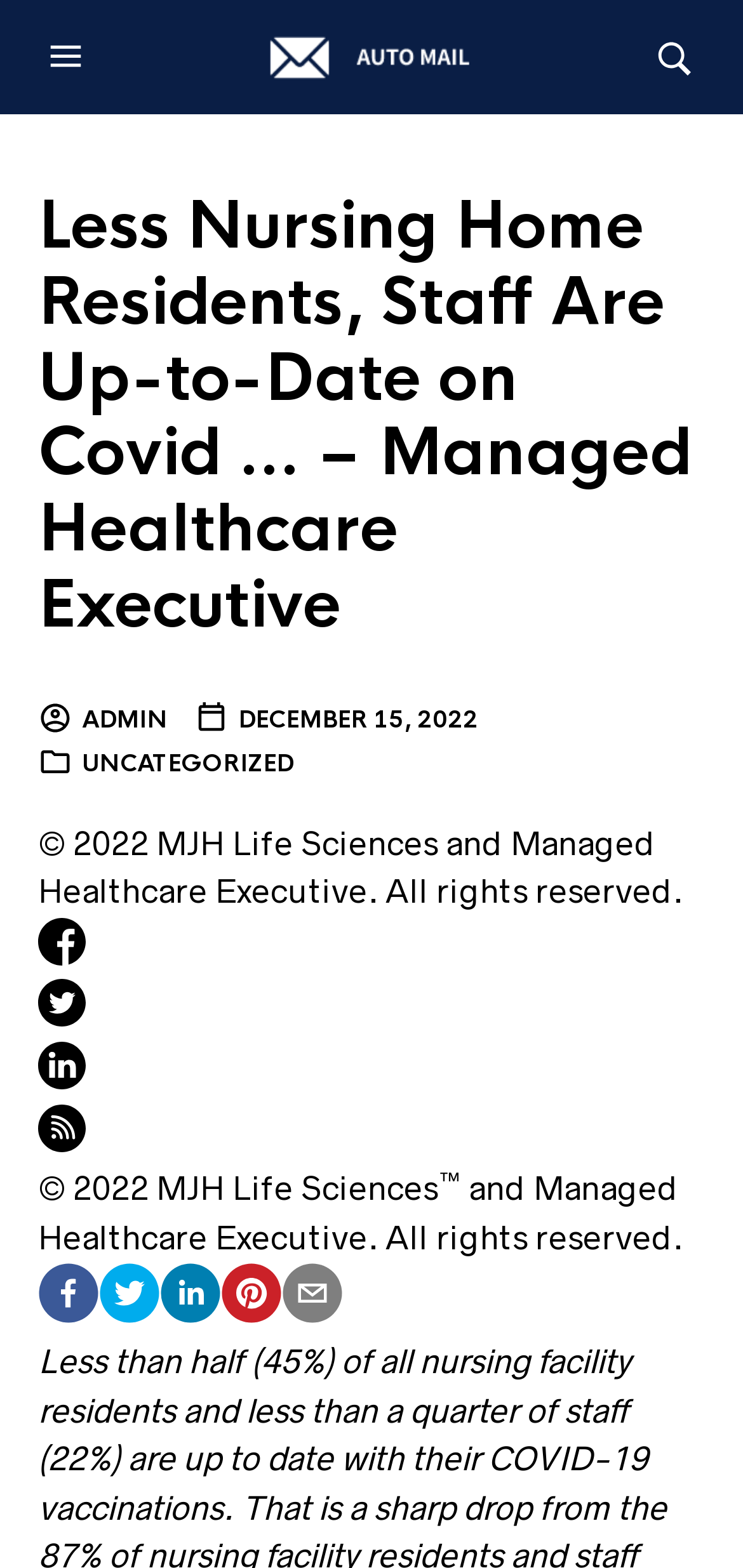How many footer links are there?
Please provide a single word or phrase as your answer based on the screenshot.

4